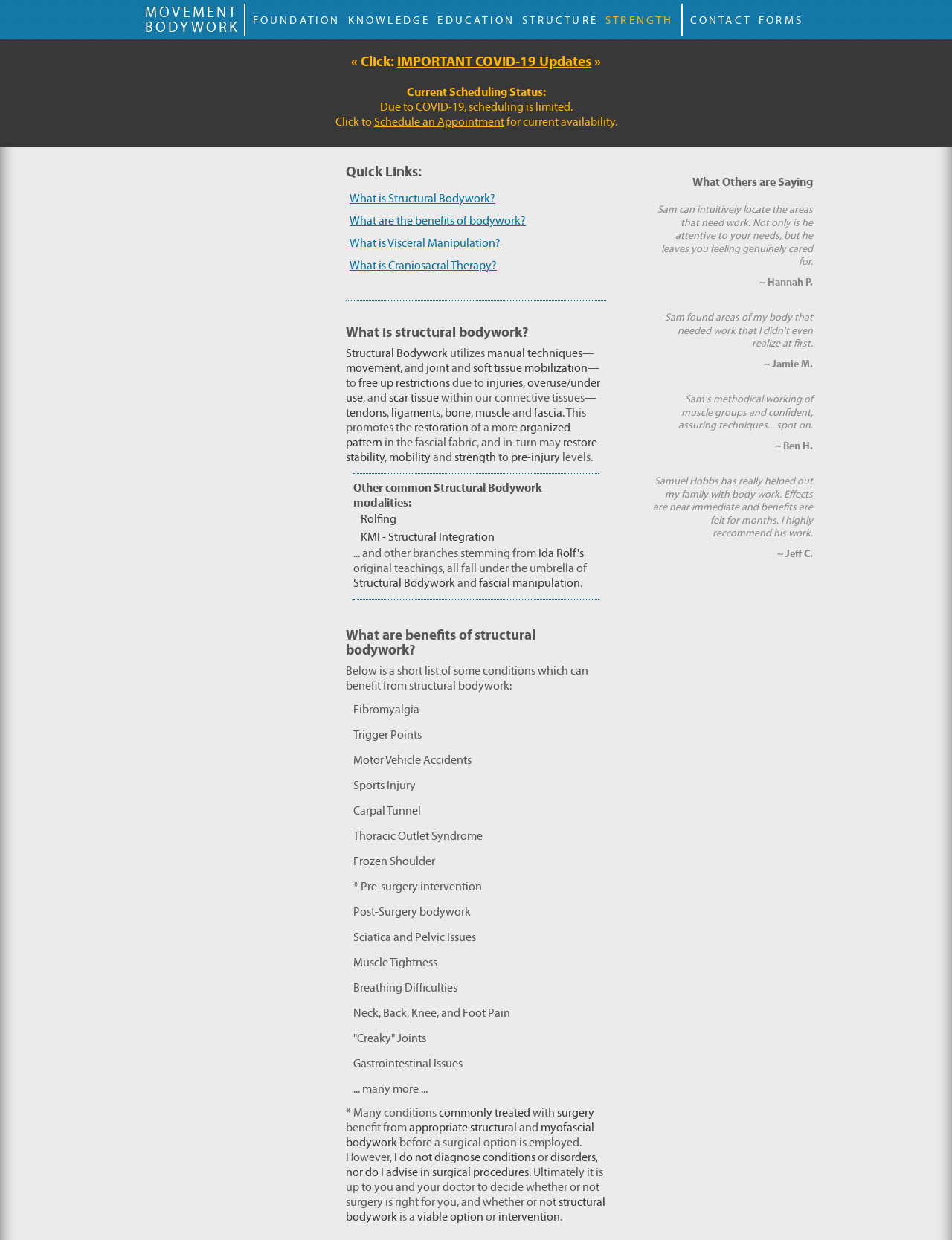Answer the question in one word or a short phrase:
What is the purpose of Structural Bodywork?

To restore stability and mobility